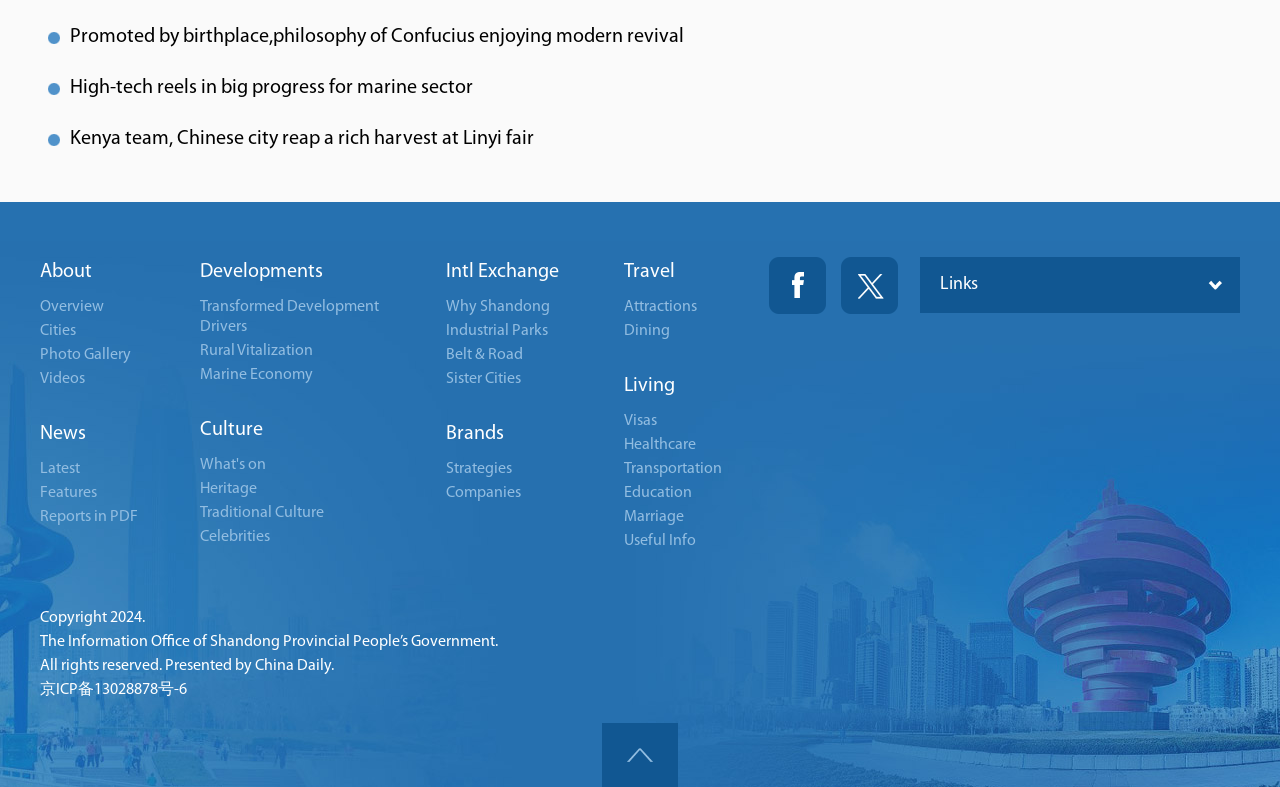What is the copyright year of this webpage?
Provide a short answer using one word or a brief phrase based on the image.

2024